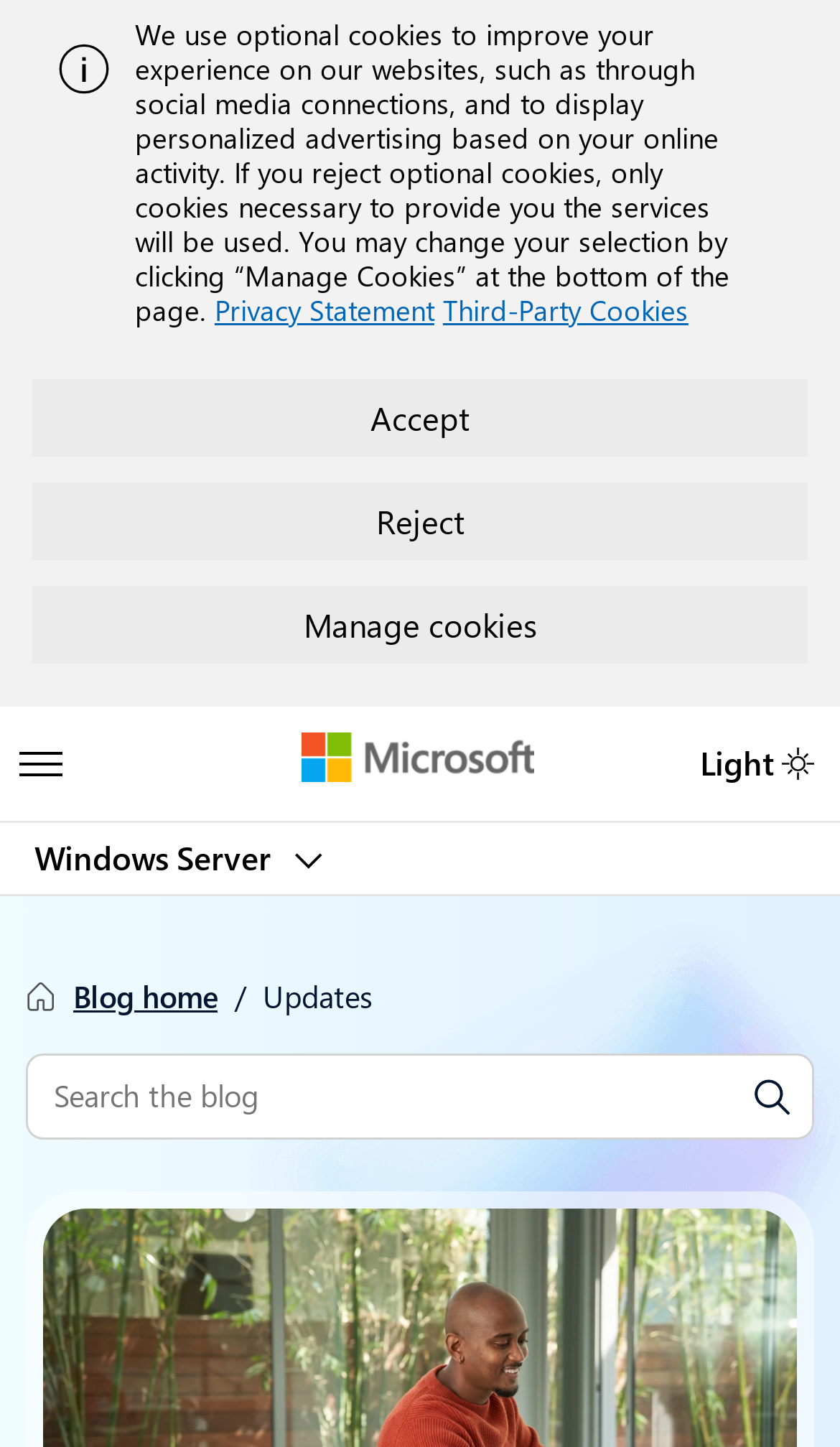What is the name of the server being discussed?
Relying on the image, give a concise answer in one word or a brief phrase.

Windows Server